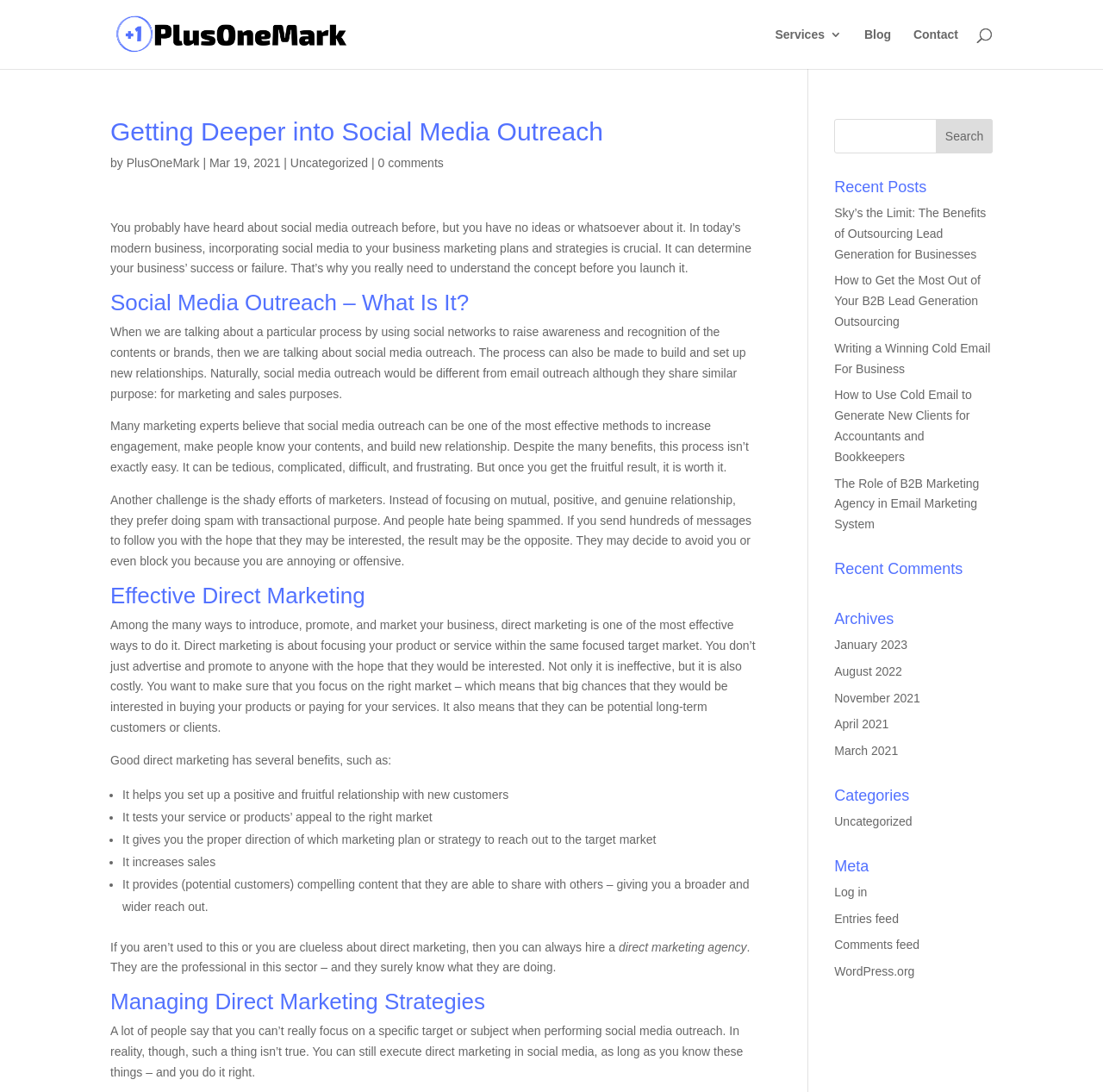What can you do if you aren’t used to direct marketing?
Provide a detailed and extensive answer to the question.

I determined the answer by reading the section 'Effective Direct Marketing', which suggests that if you aren’t used to direct marketing, you can always hire a direct marketing agency, which are professionals in this sector and know what they are doing.